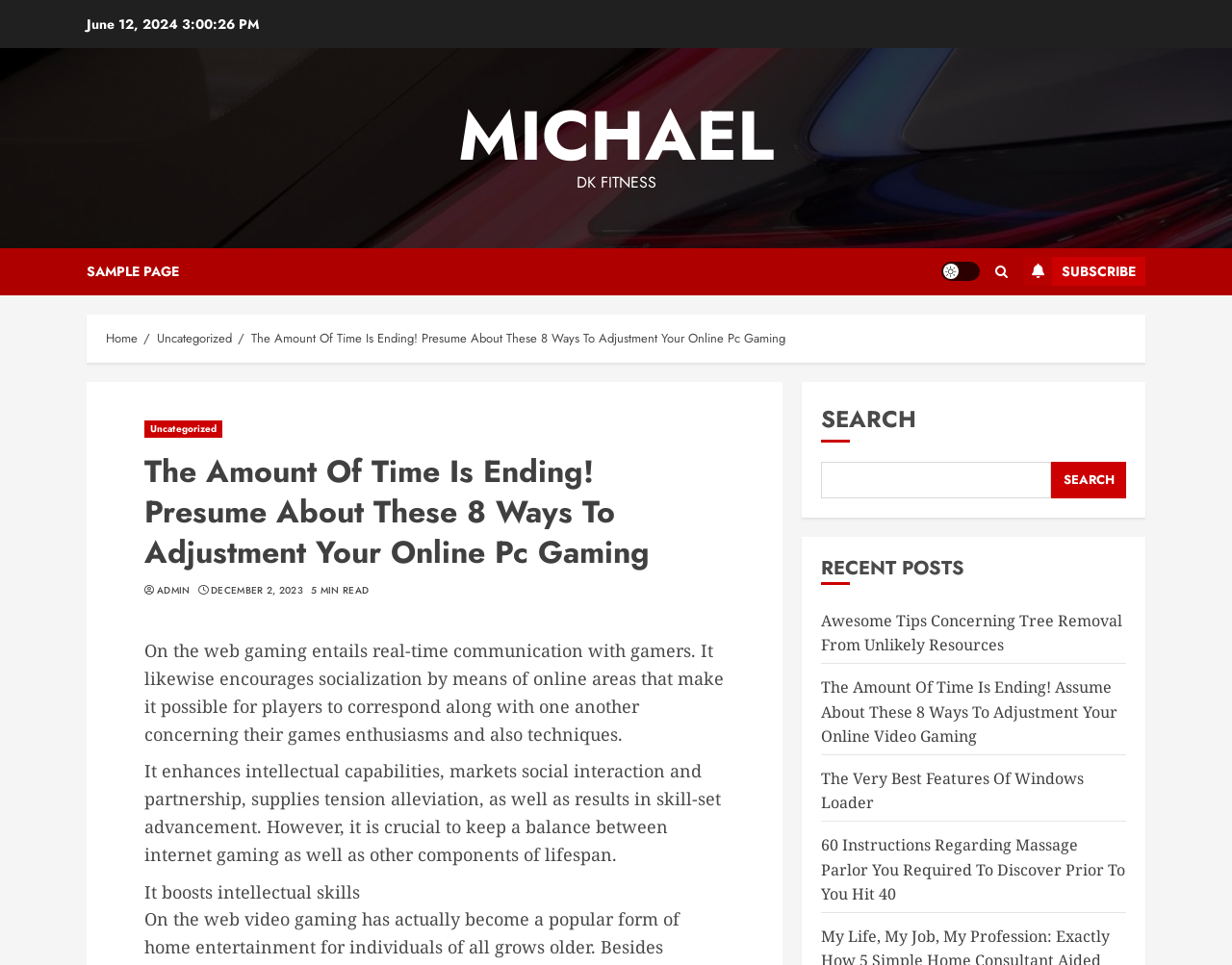Generate a comprehensive description of the contents of the webpage.

This webpage appears to be a blog post about online gaming, with the title "The Amount Of Time Is Ending! Presume About These 8 Ways To Adjustment Your Online Pc Gaming" by Michael. At the top left, there is a date "June 12, 2024" and a link to the author's name "MICHAEL" next to it. Below that, there is a link to "DK FITNESS" and a "SAMPLE PAGE" link. On the top right, there are several links, including "Light/Dark Button", a search icon, "SUBSCRIBE", and a breadcrumbs navigation menu.

The main content of the webpage is divided into sections. The first section has a heading with the same title as the webpage, followed by a brief introduction to online gaming, its benefits, and the importance of balance. Below that, there are three paragraphs of text discussing the advantages of online gaming, including improved intellectual skills, social interaction, and stress relief.

On the right side of the webpage, there is a search bar with a "SEARCH" button. Below that, there is a "RECENT POSTS" section with four links to other blog posts, including "Awesome Tips Concerning Tree Removal From Unlikely Resources", "The Amount Of Time Is Ending! Assume About These 8 Ways To Adjustment Your Online Video Gaming", "The Very Best Features Of Windows Loader", and "60 Instructions Regarding Massage Parlor You Required To Discover Prior To You Hit 40".